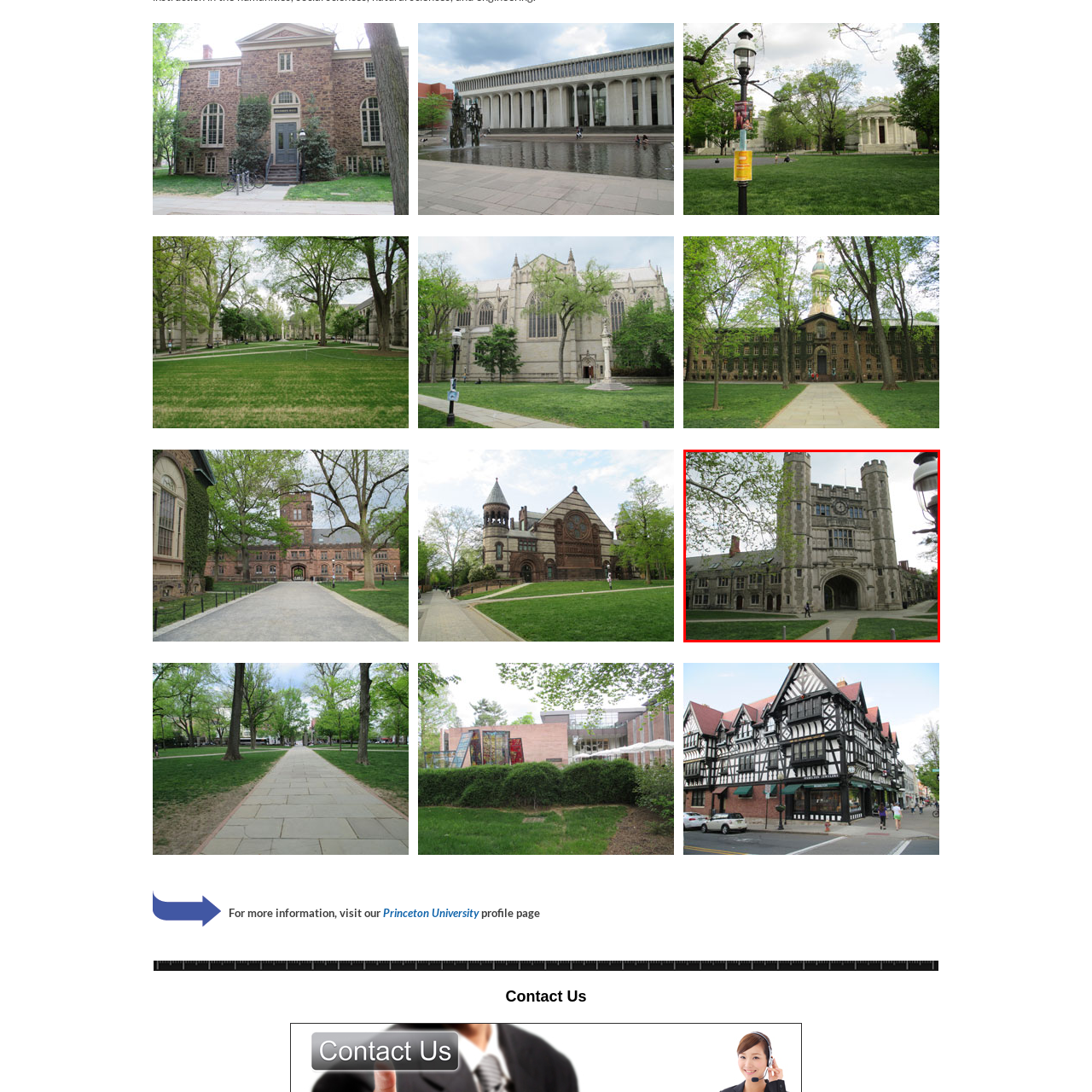What is the atmosphere of the campus depicted in the image?
Look at the section marked by the red bounding box and provide a single word or phrase as your answer.

Vibrant